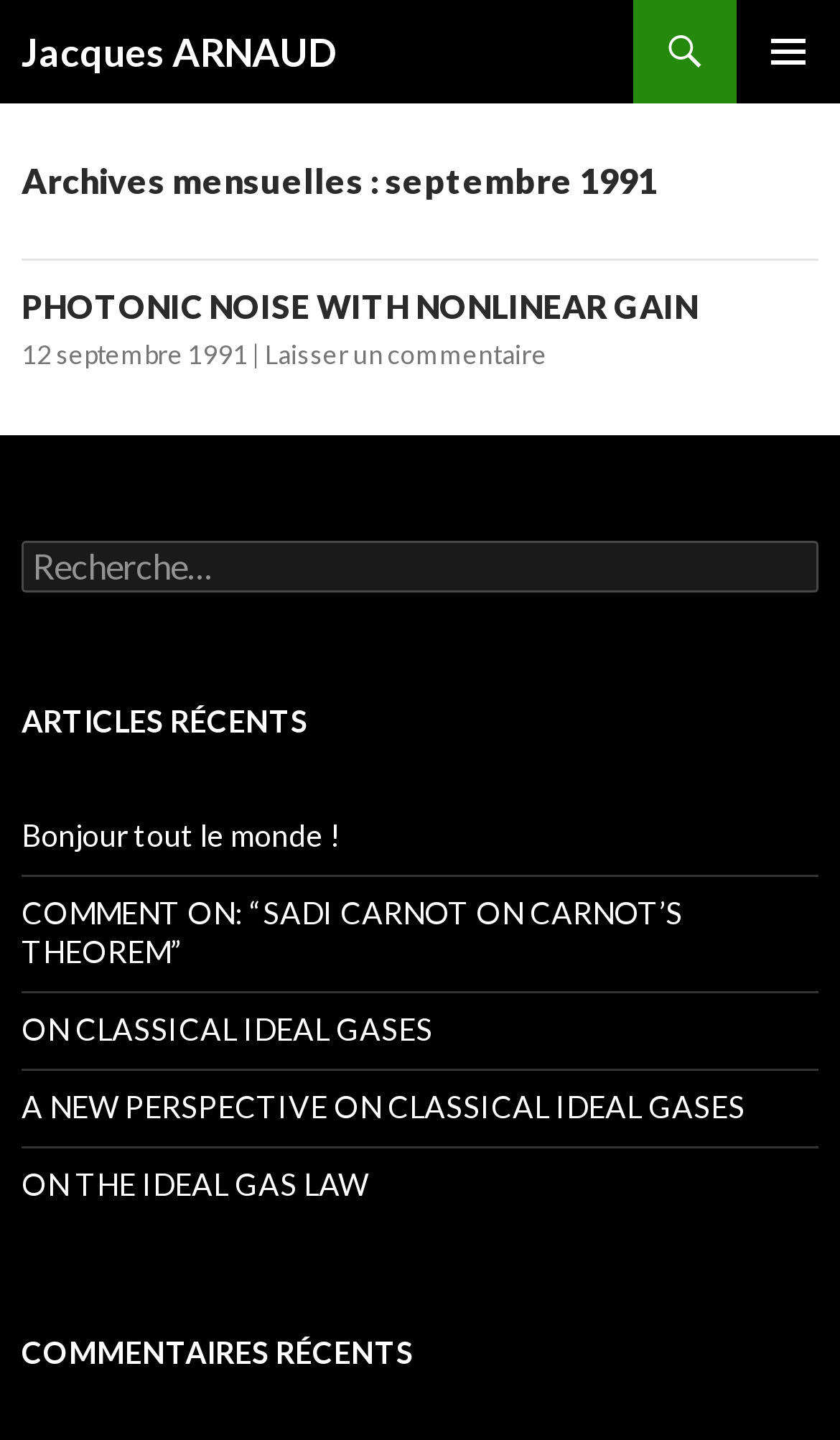Please answer the following question using a single word or phrase: What is the title of the second section?

ARTICLES RÉCENTS